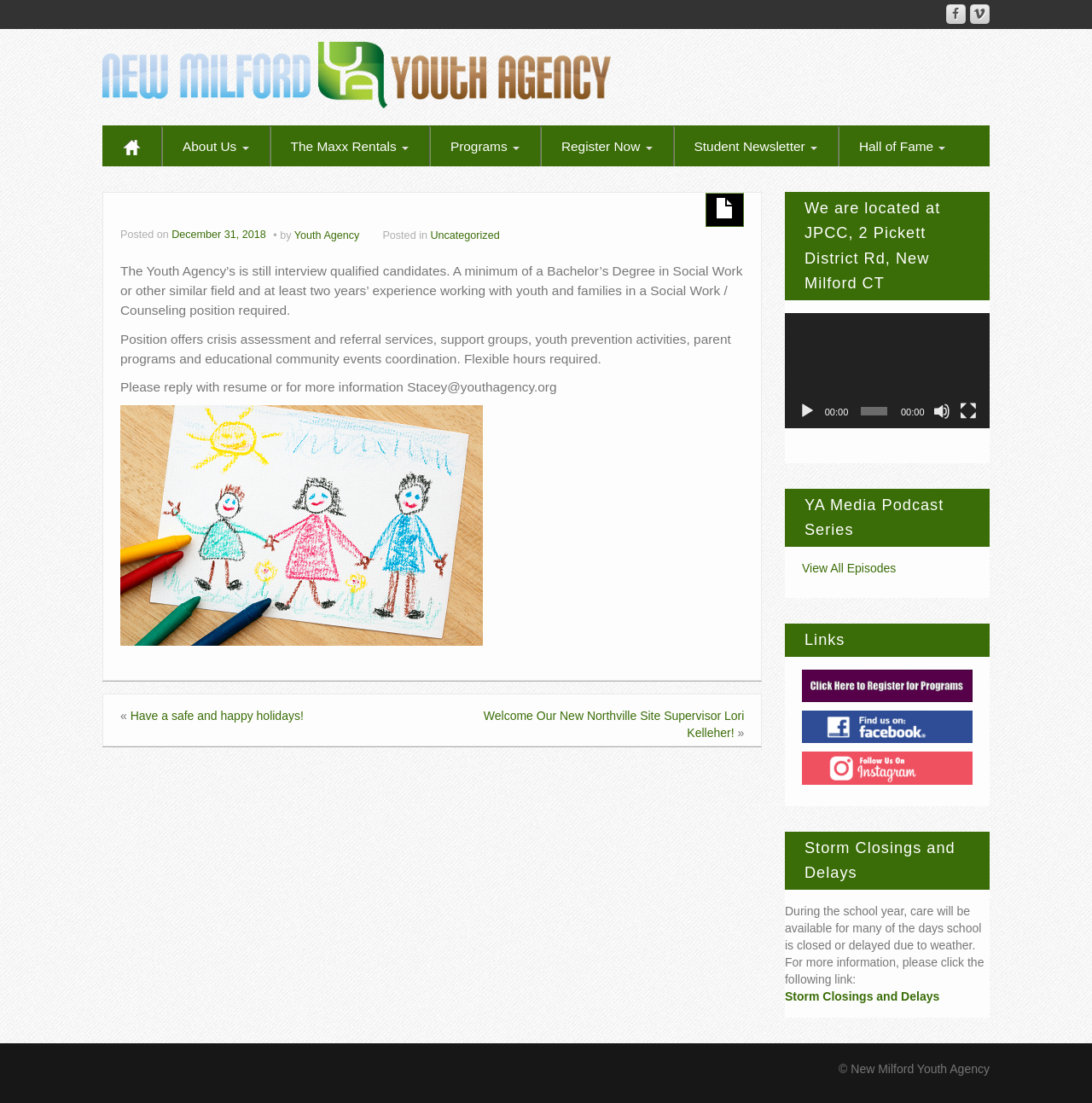Bounding box coordinates are specified in the format (top-left x, top-left y, bottom-right x, bottom-right y). All values are floating point numbers bounded between 0 and 1. Please provide the bounding box coordinate of the region this sentence describes: The Maxx Rentals

[0.247, 0.114, 0.393, 0.151]